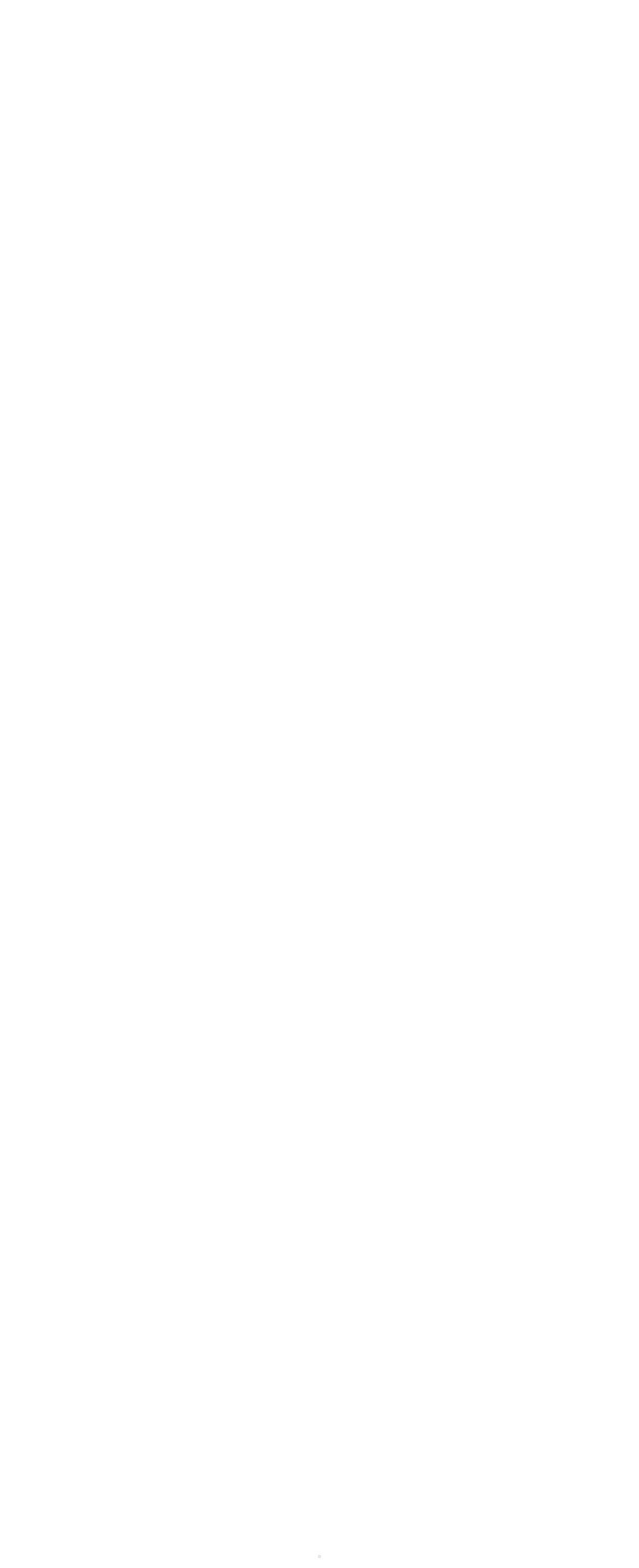Locate the bounding box coordinates of the item that should be clicked to fulfill the instruction: "Click on China high quality B=650 Belt Conveyor Drive Drum/Drum Pulley double pulley".

[0.0, 0.007, 0.995, 0.052]